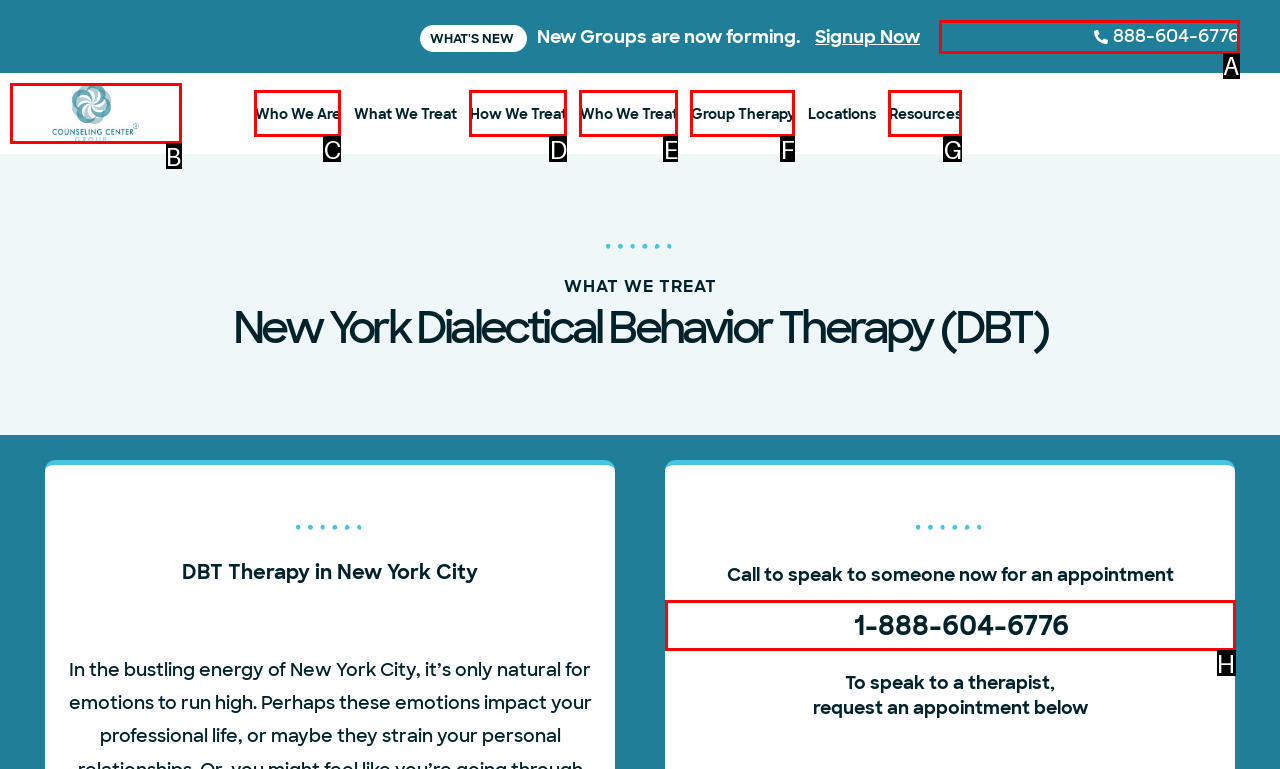Identify the option that corresponds to the description: Who We Are 
Provide the letter of the matching option from the available choices directly.

C